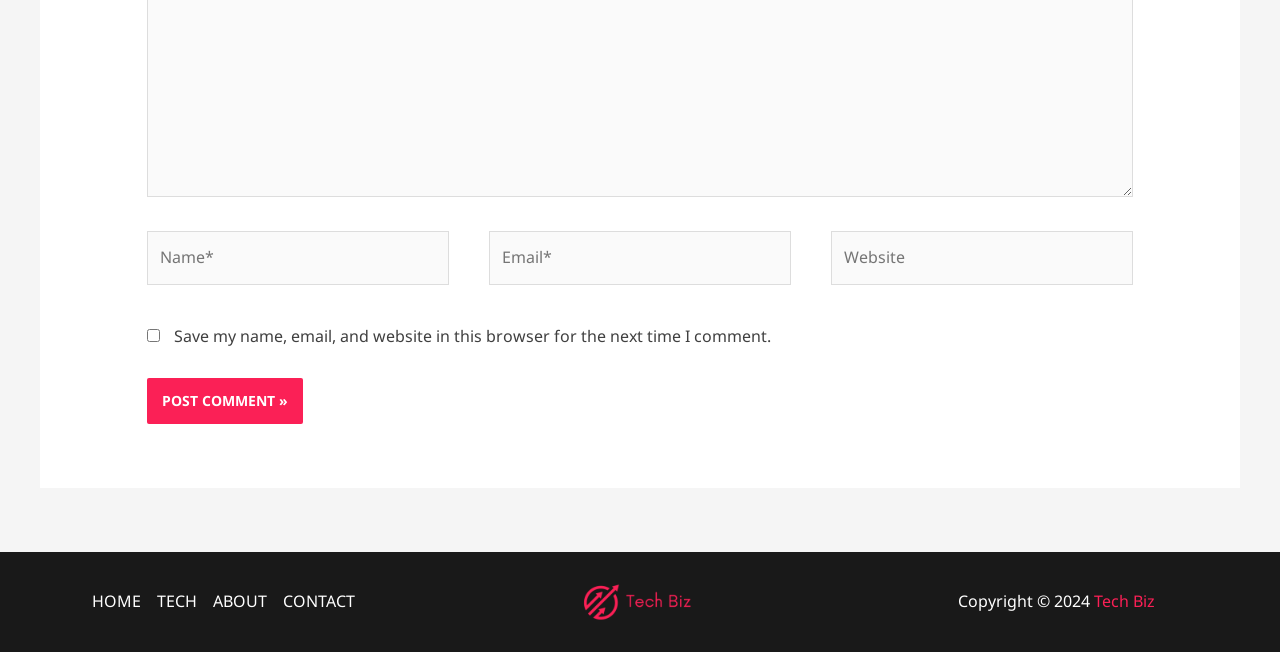Can you find the bounding box coordinates for the element that needs to be clicked to execute this instruction: "Check the save comment checkbox"? The coordinates should be given as four float numbers between 0 and 1, i.e., [left, top, right, bottom].

[0.115, 0.504, 0.125, 0.524]